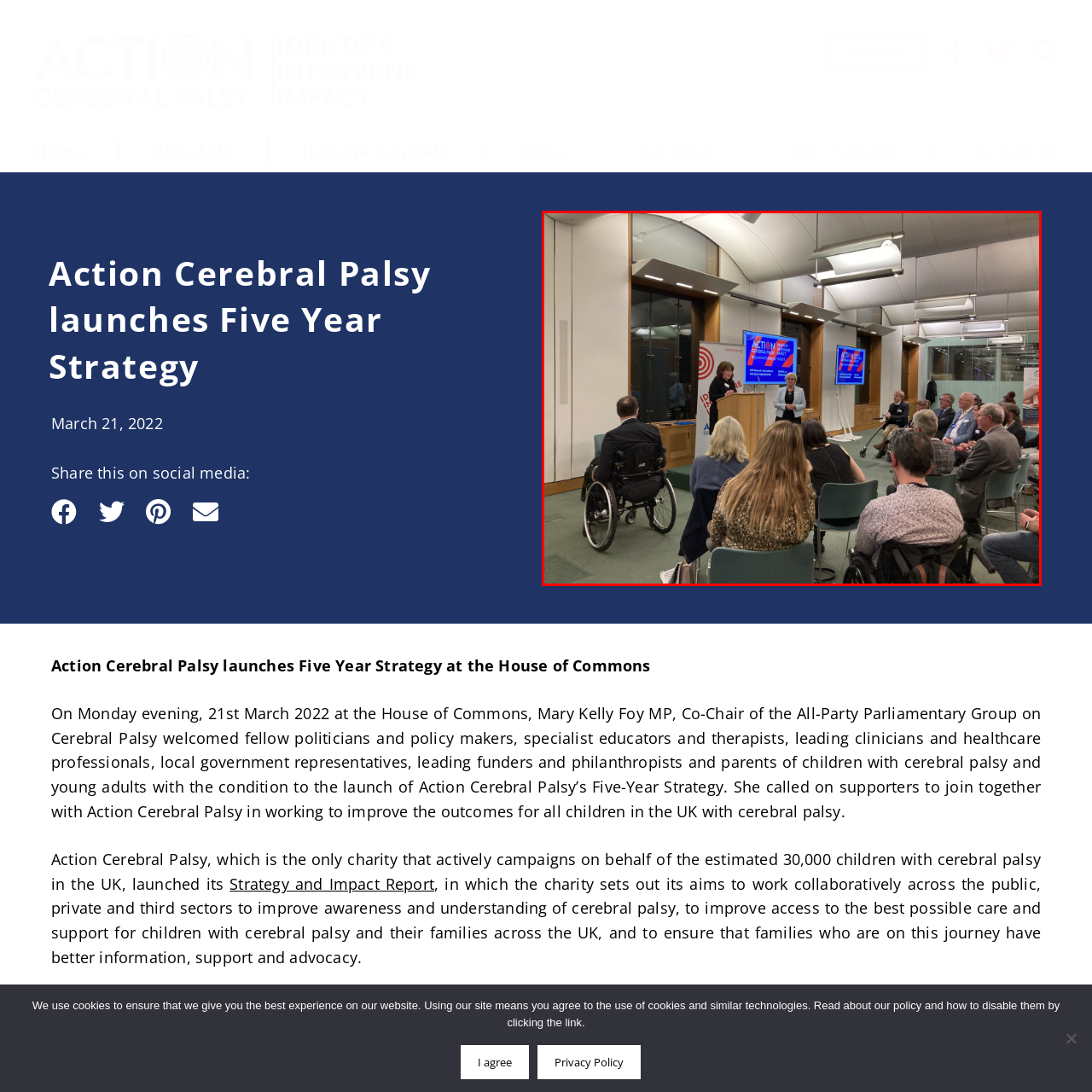Pay attention to the image encircled in red and give a thorough answer to the subsequent question, informed by the visual details in the image:
What is the theme of the event?

The theme of the event can be identified by looking at the large screens behind the speakers, which prominently display the theme titled 'ACTION', emphasizing the proactive approach taken by the organization.